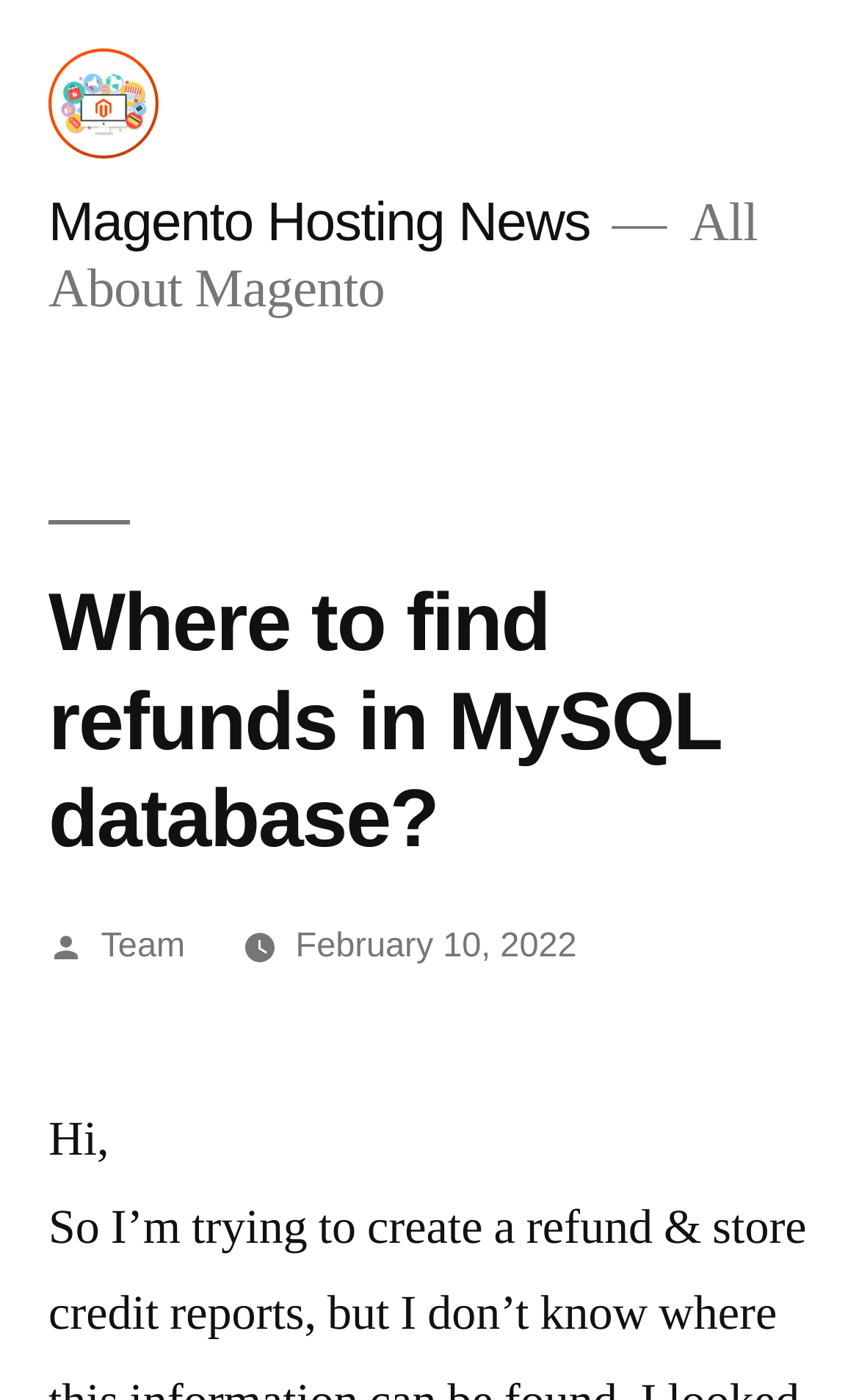What is the topic of the article?
Give a detailed explanation using the information visible in the image.

I determined the topic of the article by looking at the heading element with the text 'Where to find refunds in MySQL database?', which is likely the main topic of the article.